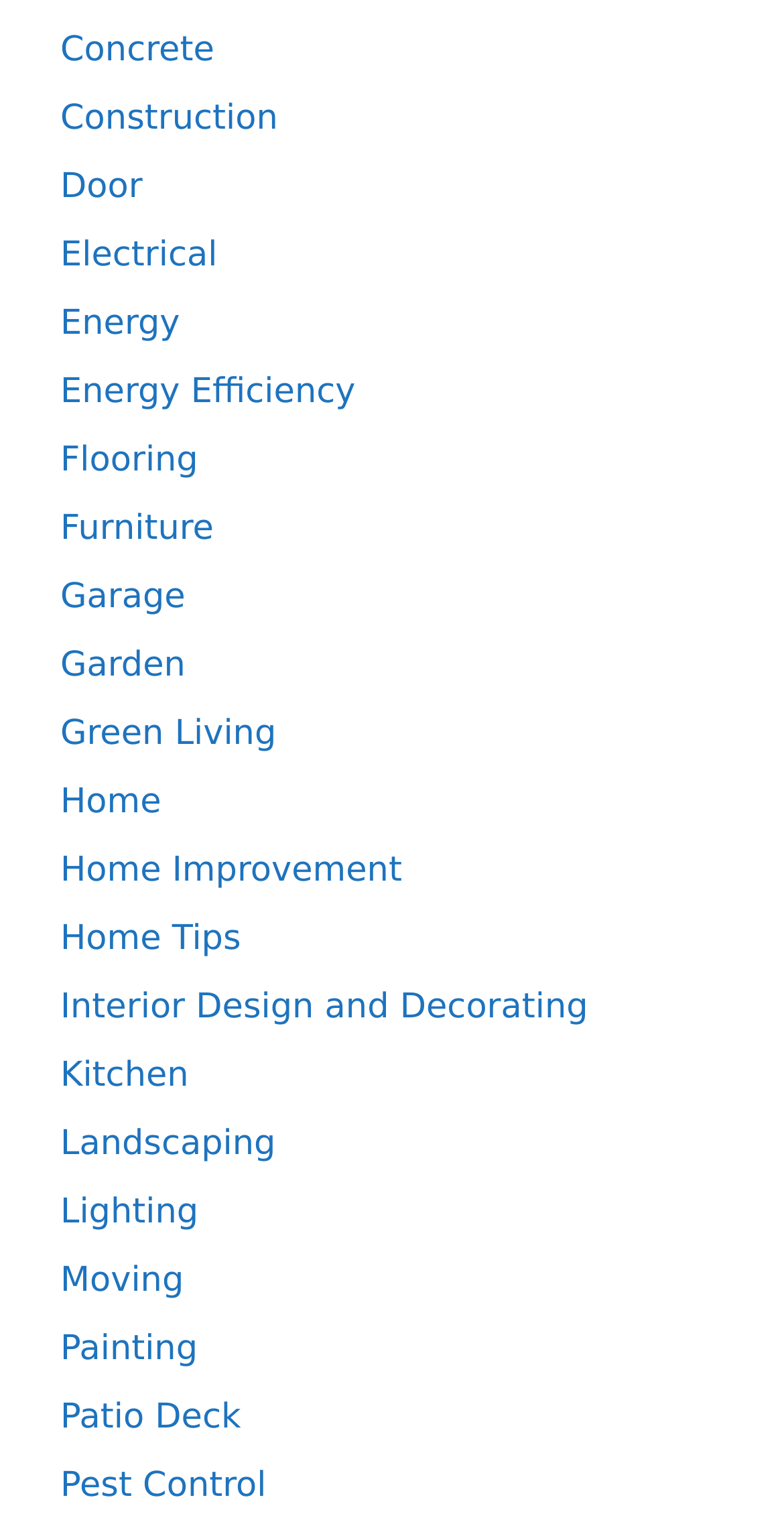What is the topic related to 'Lighting'?
Using the picture, provide a one-word or short phrase answer.

Interior Design